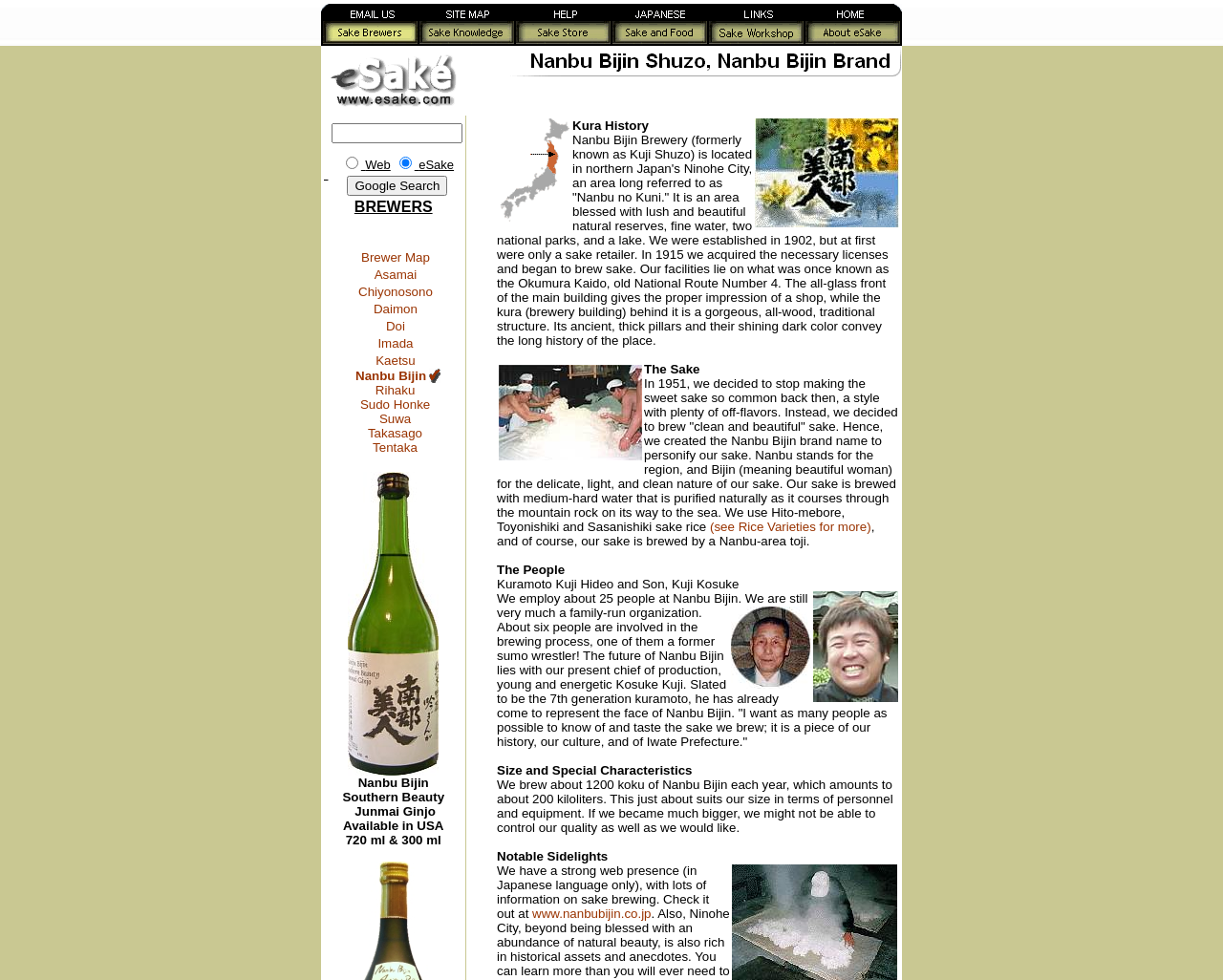Given the content of the image, can you provide a detailed answer to the question?
What is the category of the links listed below the 'BREWERS' heading?

The links listed below the 'BREWERS' heading are likely links to different brewers, as they are listed under the 'BREWERS' category and have names that suggest they are brewers, such as 'Asamai', 'Chiyonosono', and 'Nanbu Bijin'.